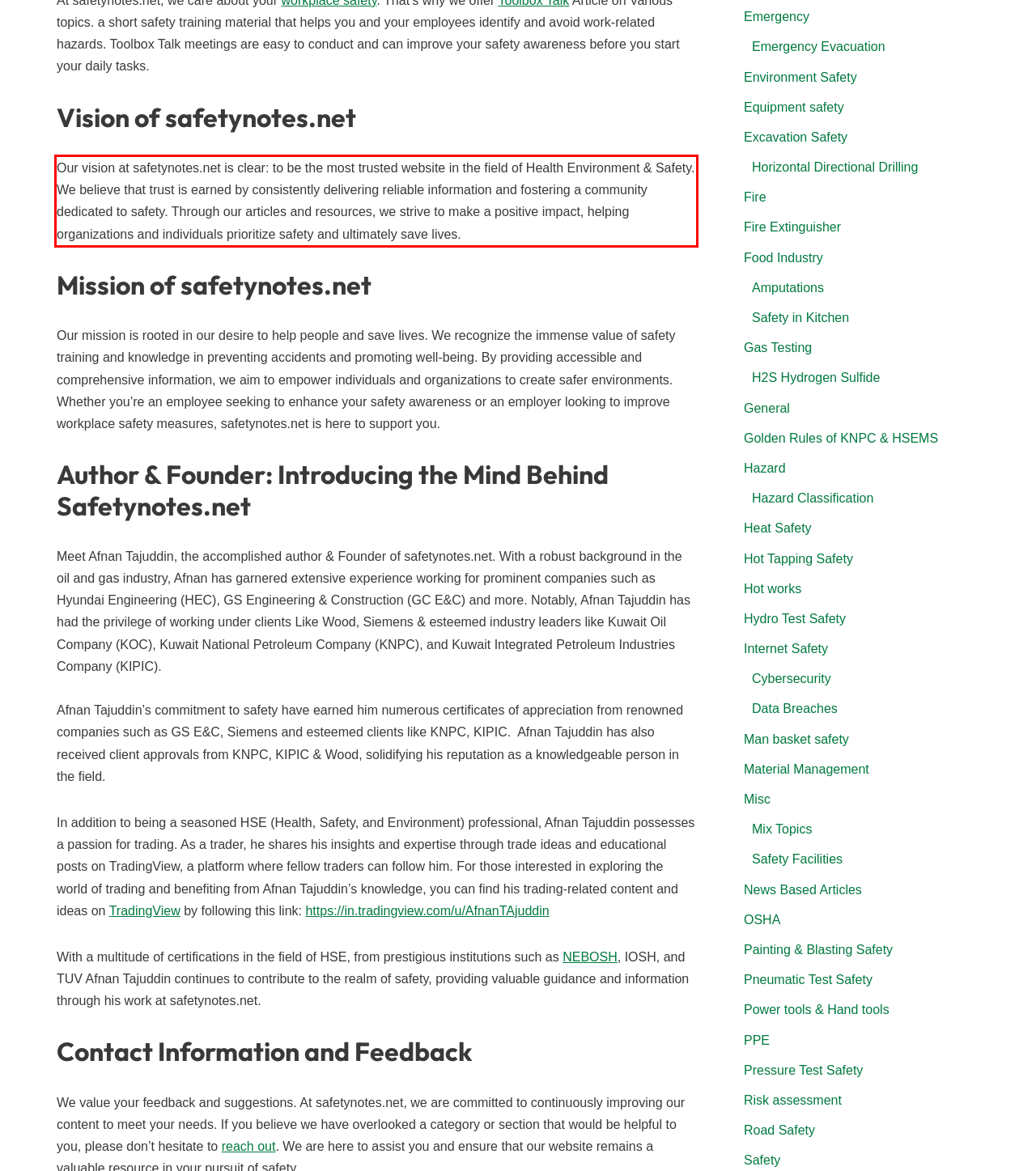Please extract the text content from the UI element enclosed by the red rectangle in the screenshot.

Our vision at safetynotes.net is clear: to be the most trusted website in the field of Health Environment & Safety. We believe that trust is earned by consistently delivering reliable information and fostering a community dedicated to safety. Through our articles and resources, we strive to make a positive impact, helping organizations and individuals prioritize safety and ultimately save lives.